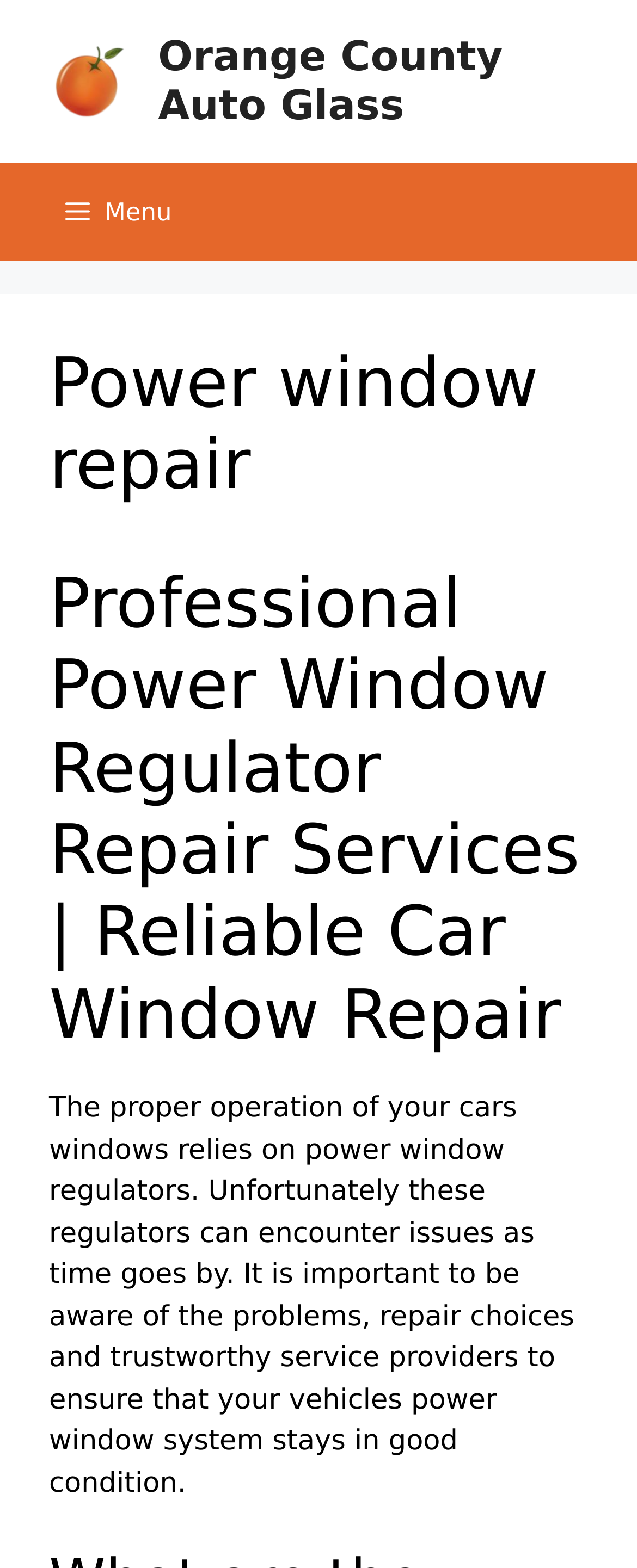Respond to the question below with a concise word or phrase:
What can happen to power window regulators over time?

Issues can arise